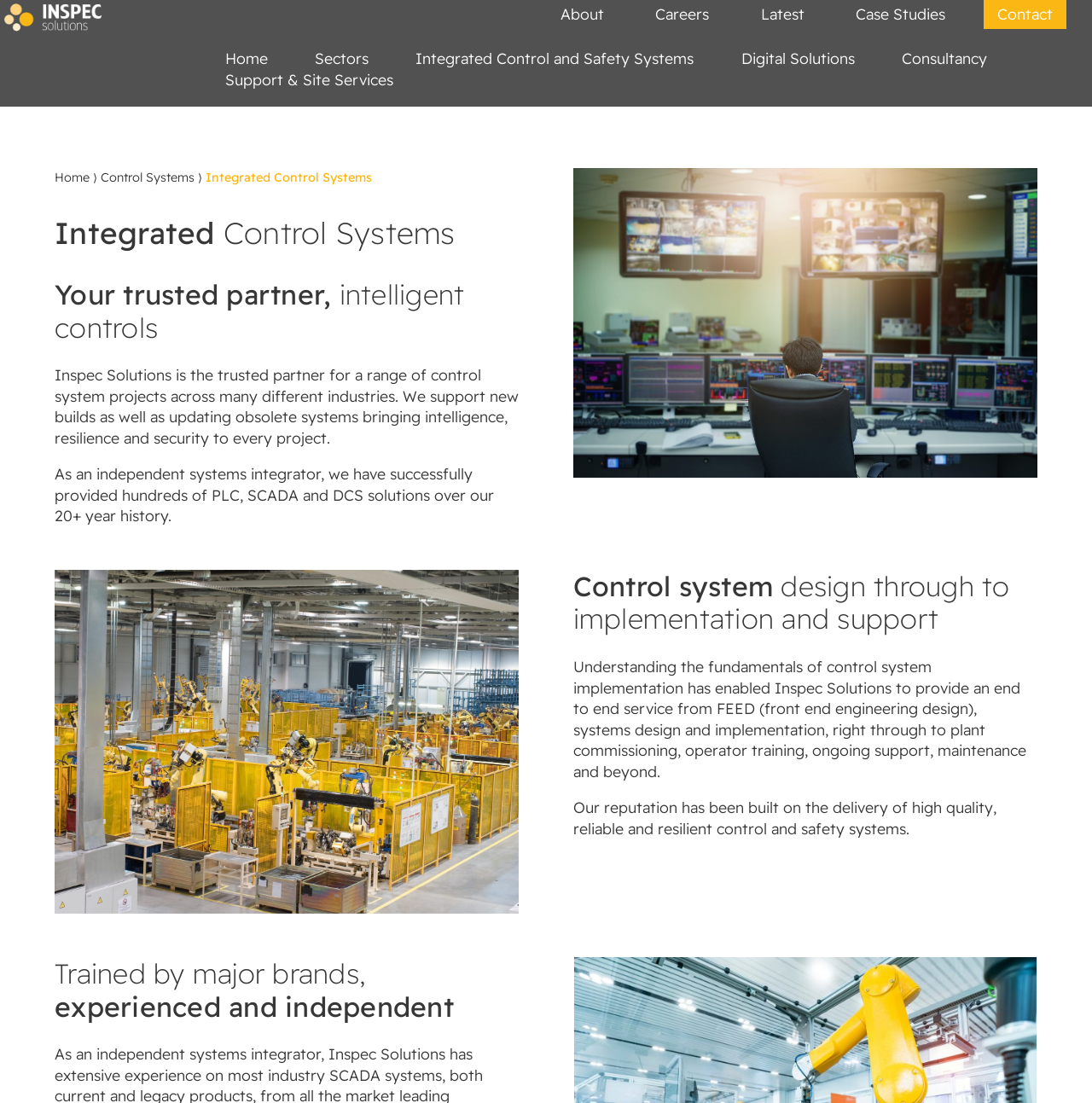Determine the bounding box coordinates for the element that should be clicked to follow this instruction: "Read the 'MOBA Mugen APK ML Free Download v8.0 For Android (Offline 3v3)' article". The coordinates should be given as four float numbers between 0 and 1, in the format [left, top, right, bottom].

None